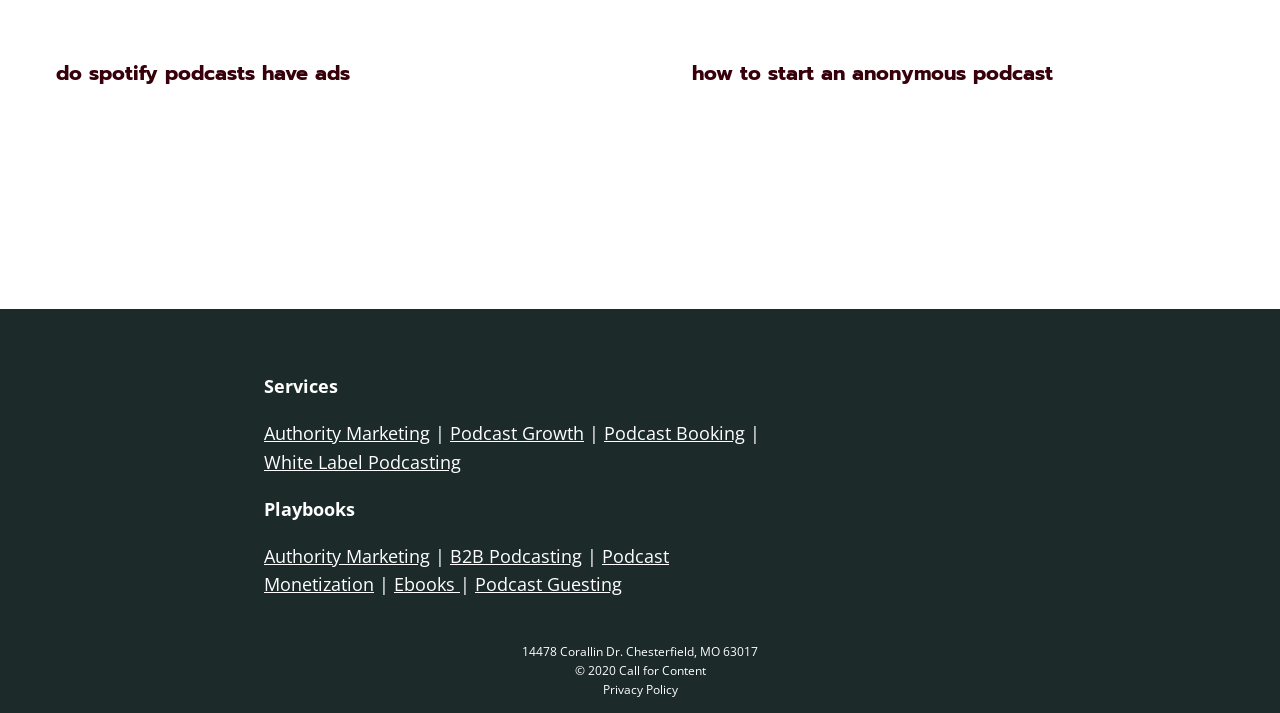Analyze the image and give a detailed response to the question:
What are the services offered by this company?

Based on the links provided on the webpage, the company offers various services including Authority Marketing, Podcast Growth, Podcast Booking, White Label Podcasting, and more. These services are listed under the 'Services' section.